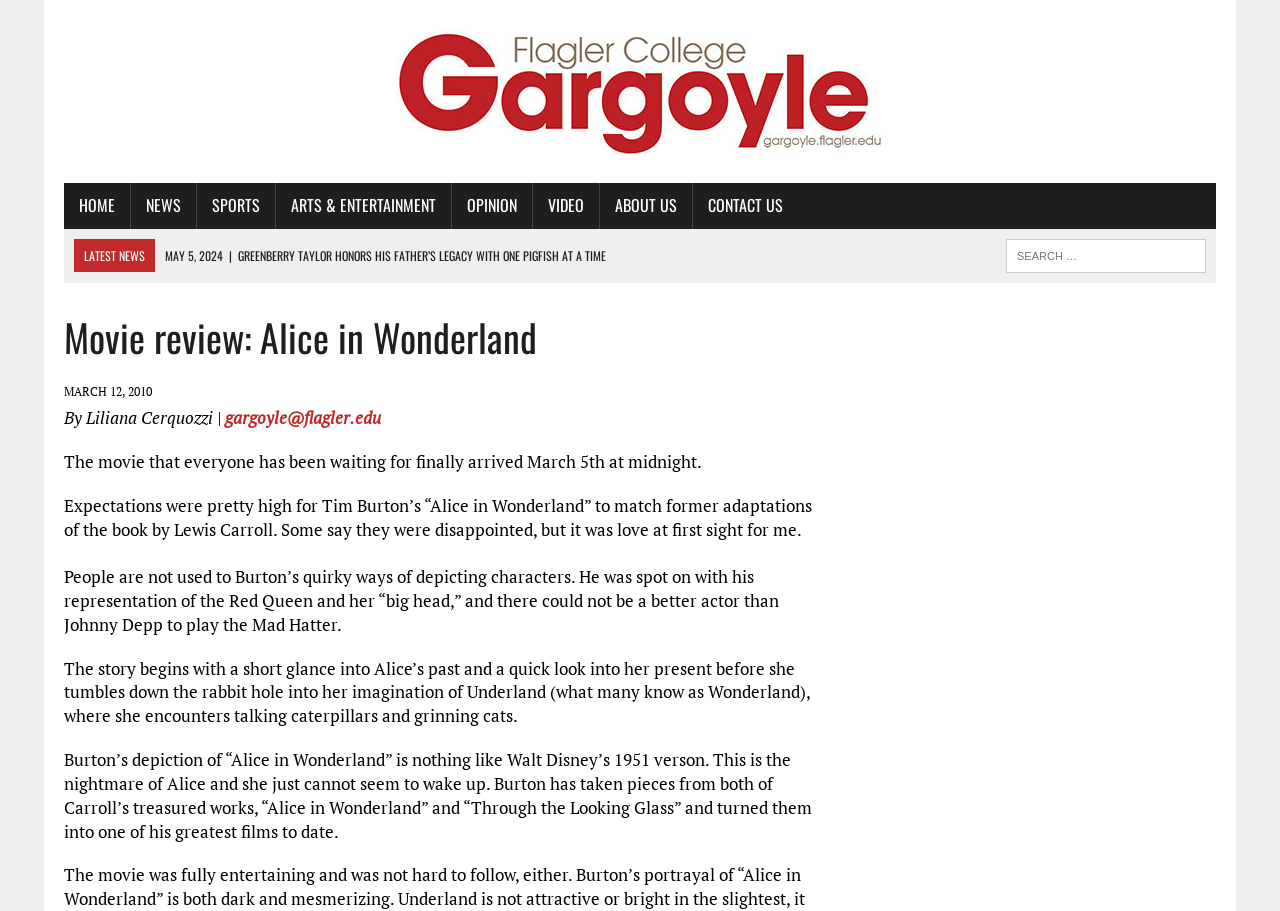What is the name of the author of the movie review?
Analyze the screenshot and provide a detailed answer to the question.

I found the author's name by looking at the static text element that says 'By Liliana Cerquozzi |' which is located below the heading 'Movie review: Alice in Wonderland'.